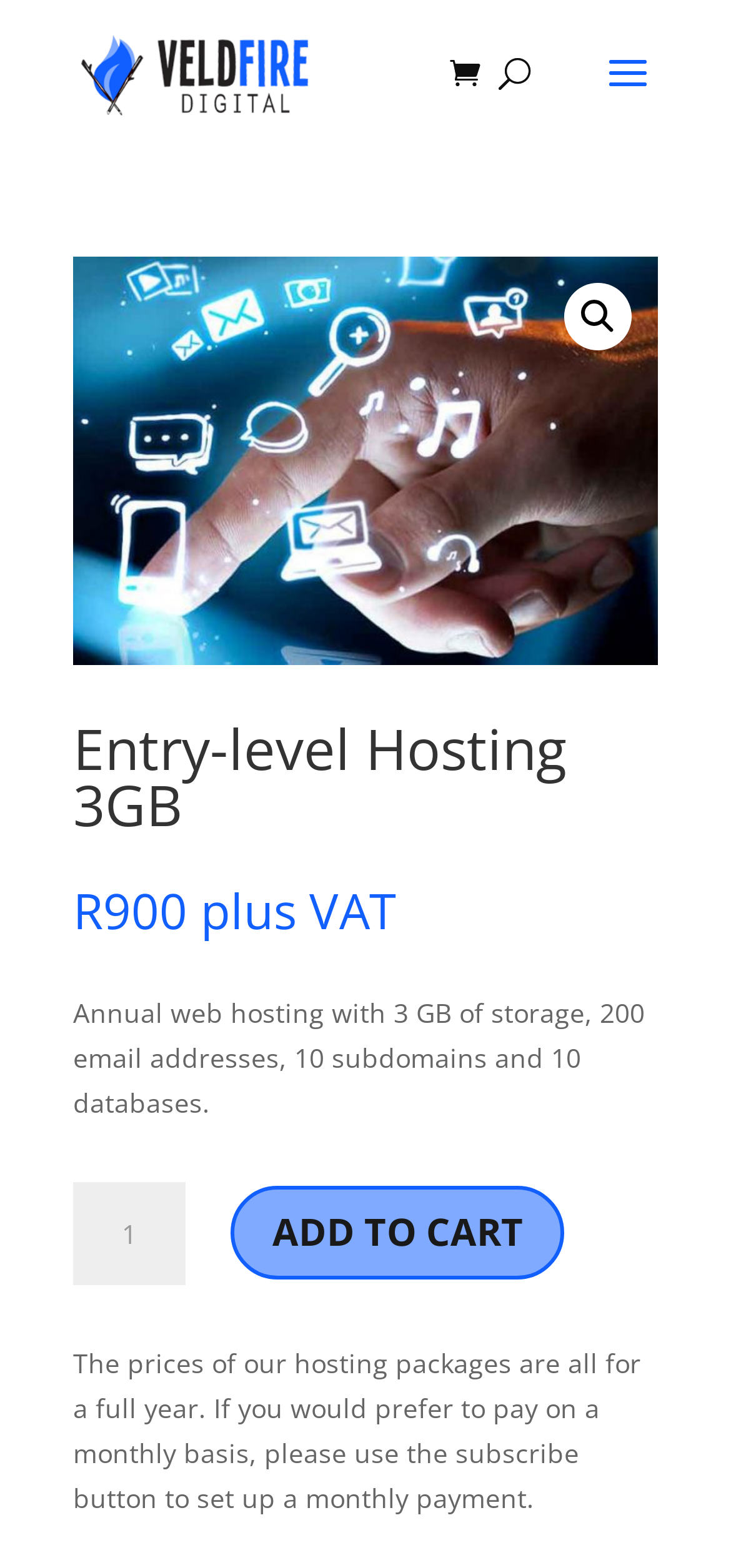Deliver a detailed narrative of the webpage's visual and textual elements.

The webpage is about an entry-level hosting package offered by Veldfire Digital. At the top left, there is a link to Veldfire Digital accompanied by an image of the company's logo. On the top right, there is a search bar and a link with a magnifying glass icon. 

Below the top section, there is a large figure that spans across the page, containing a link and an image. 

The main content of the page is divided into two sections. On the left, there is a heading that reads "Entry-level Hosting 3GB" followed by a description of the package, which includes 3 GB of storage, 200 email addresses, 10 subdomains, and 10 databases. Below the description, there is a section displaying the price, "R 900 plus VAT", and a quantity selector. 

On the right side of the price section, there is an "ADD TO CART" button. 

At the bottom of the page, there is a paragraph of text explaining that the prices are for a full year and providing an option to set up a monthly payment using the subscribe button.